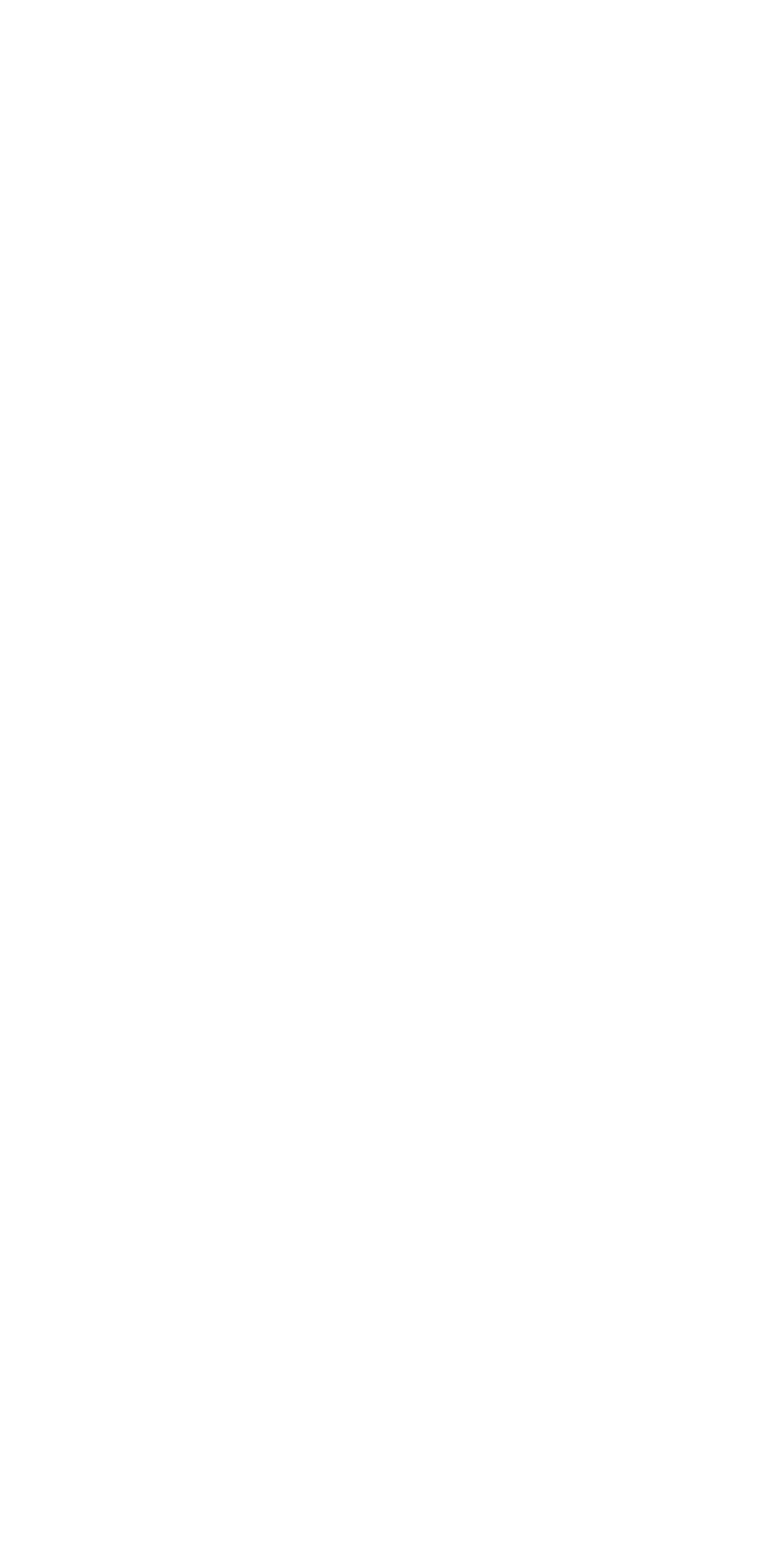How many authors are listed?
Please provide a single word or phrase answer based on the image.

2